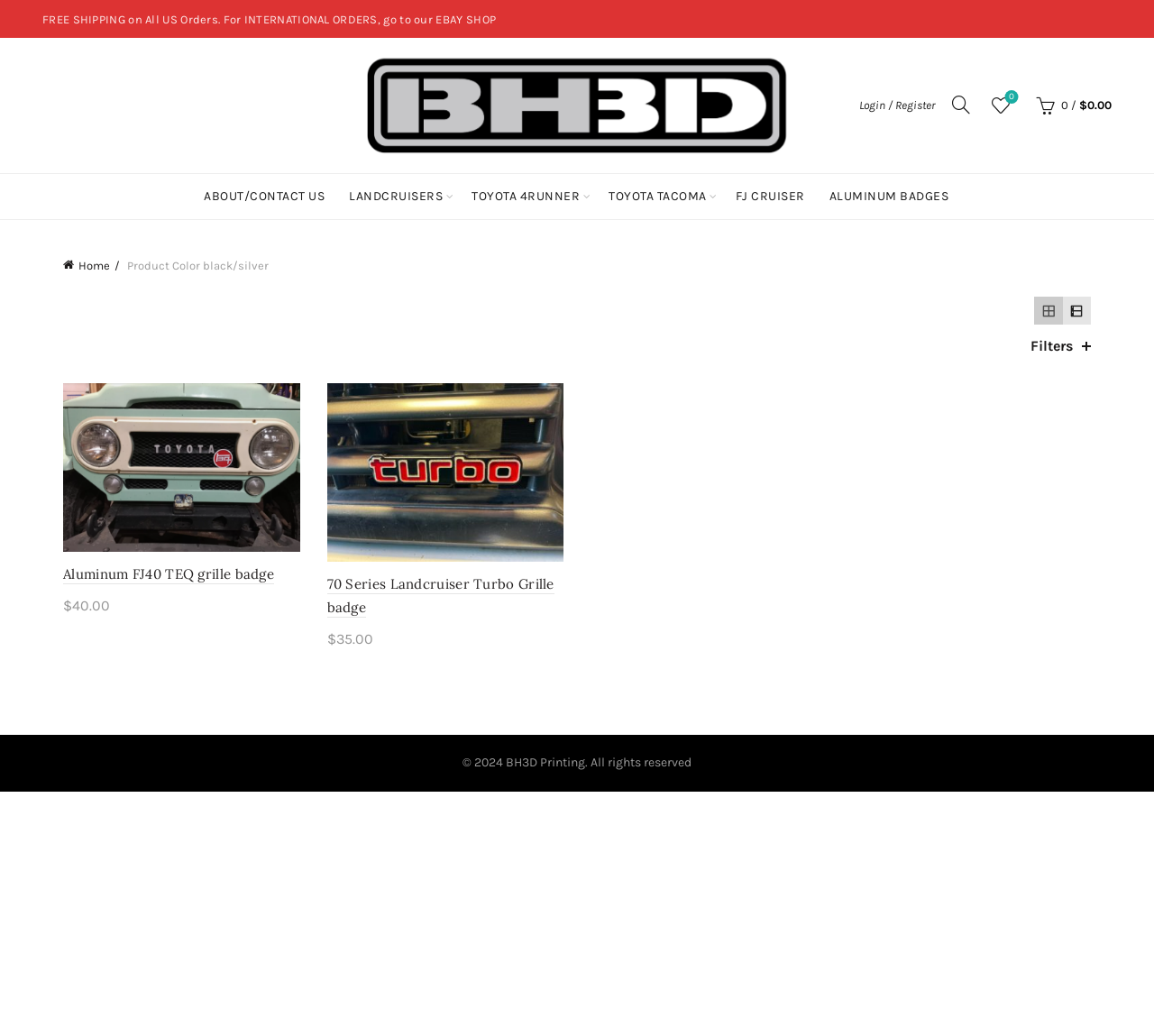Respond with a single word or phrase:
What is the function of the 3M badge/decal foam adhesive?

Attaches badge to grille